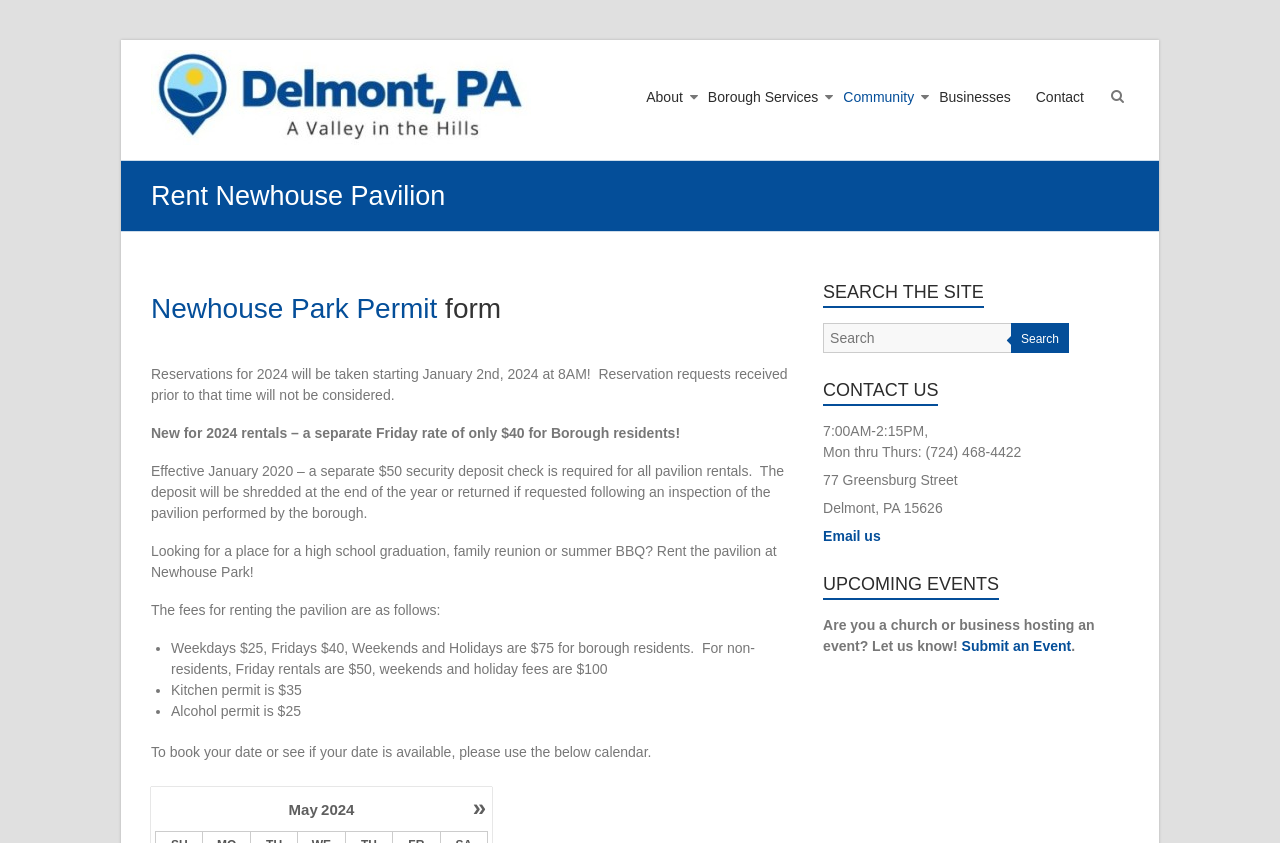Respond to the following question with a brief word or phrase:
What is the security deposit required for all pavilion rentals?

$50